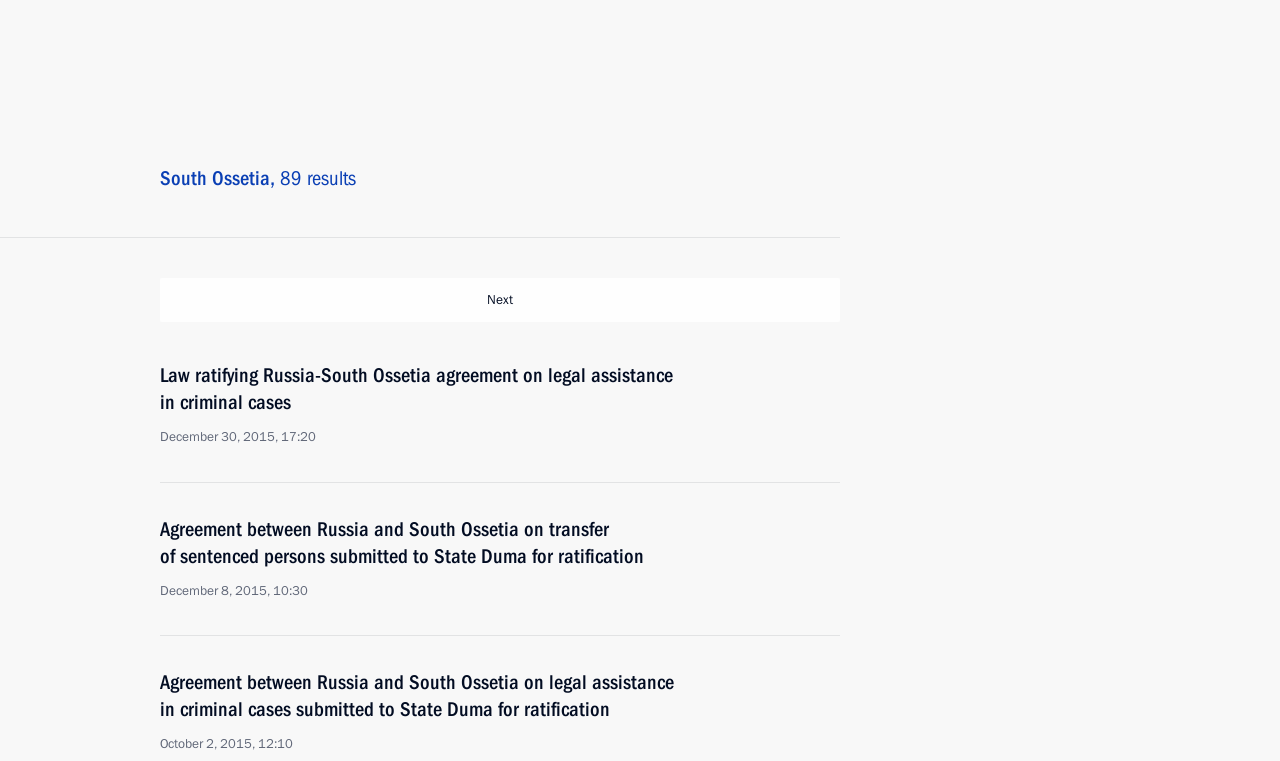Refer to the image and provide an in-depth answer to the question: 
What is the name of the president of South Ossetia?

I found the answer by looking at the link 'Meeting with President of South Ossetia Leonid Tibilov' and extracting the name 'Leonid Tibilov' from it.